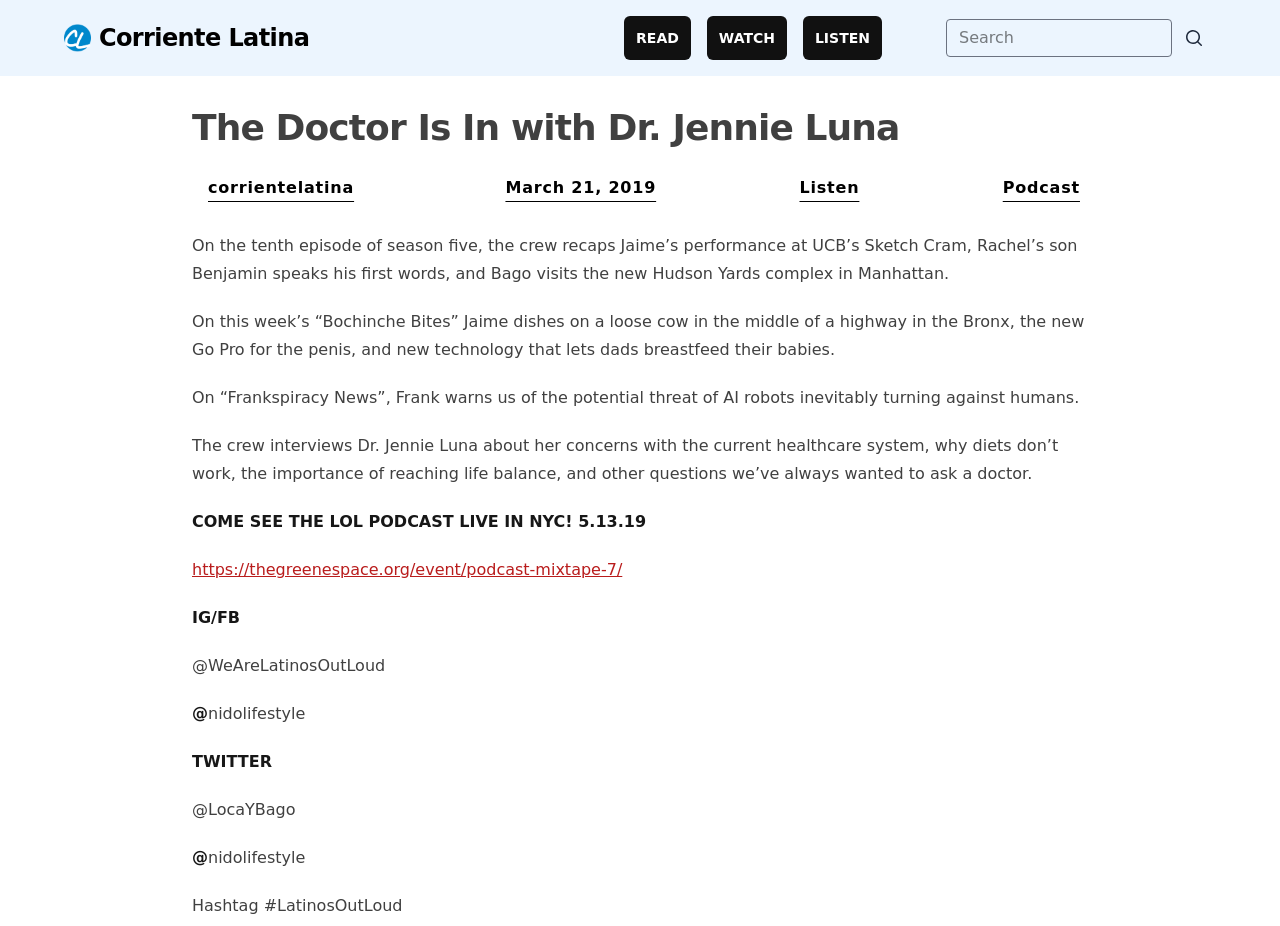Determine the bounding box coordinates for the region that must be clicked to execute the following instruction: "Visit the event page".

[0.15, 0.605, 0.486, 0.625]